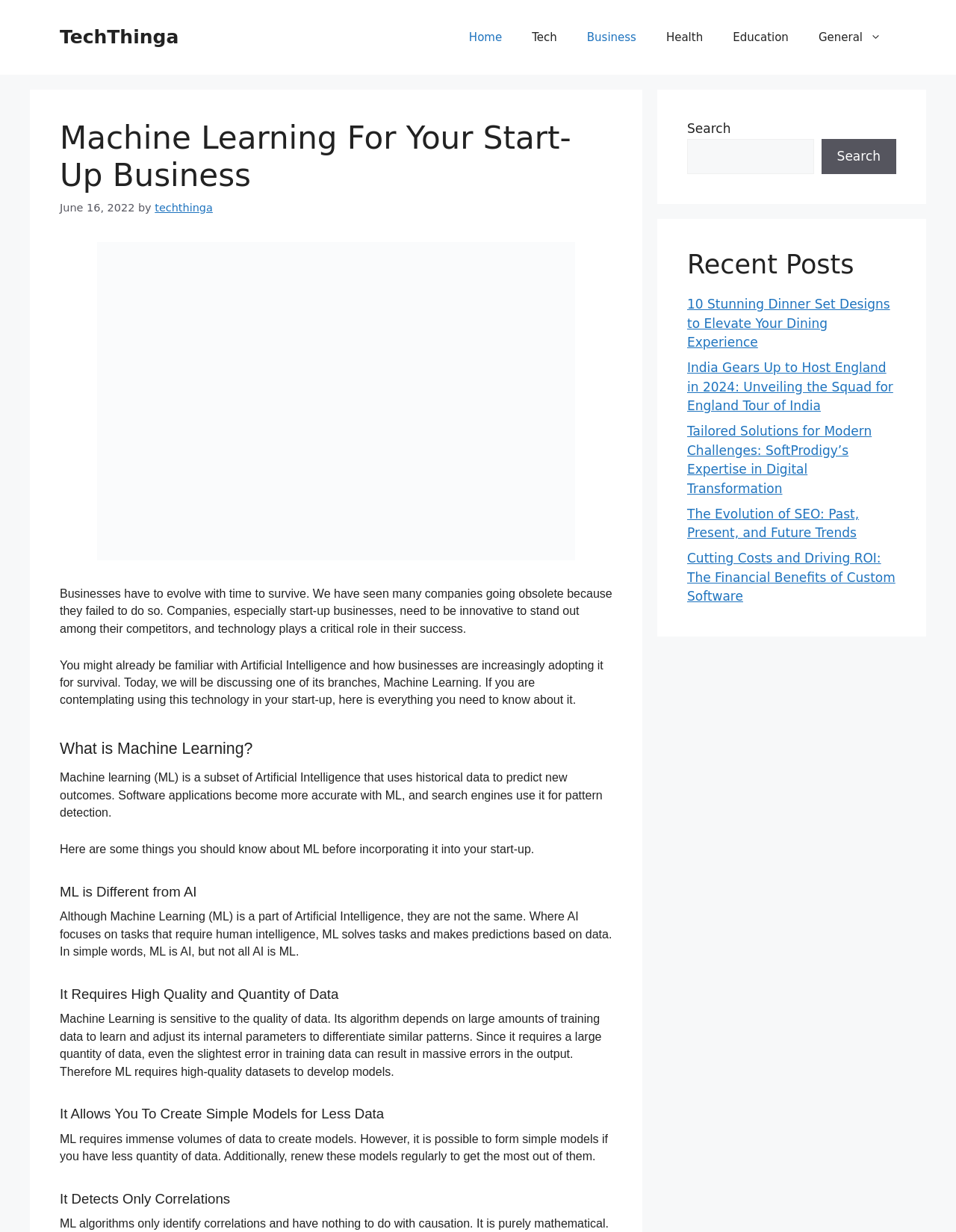Using the provided description Education, find the bounding box coordinates for the UI element. Provide the coordinates in (top-left x, top-left y, bottom-right x, bottom-right y) format, ensuring all values are between 0 and 1.

[0.751, 0.012, 0.841, 0.049]